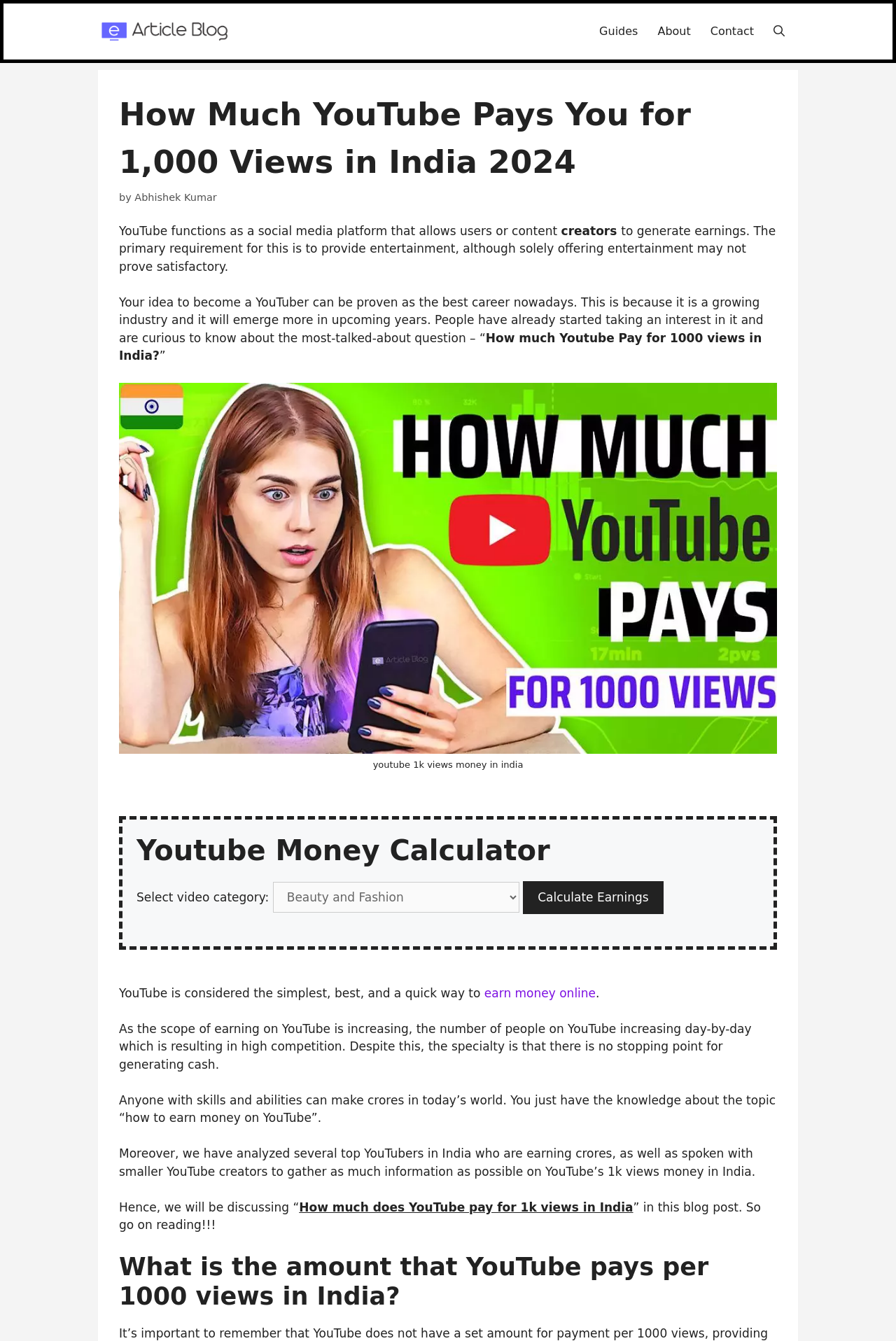Locate the bounding box coordinates of the segment that needs to be clicked to meet this instruction: "Click the 'Guides' link".

[0.658, 0.008, 0.723, 0.039]